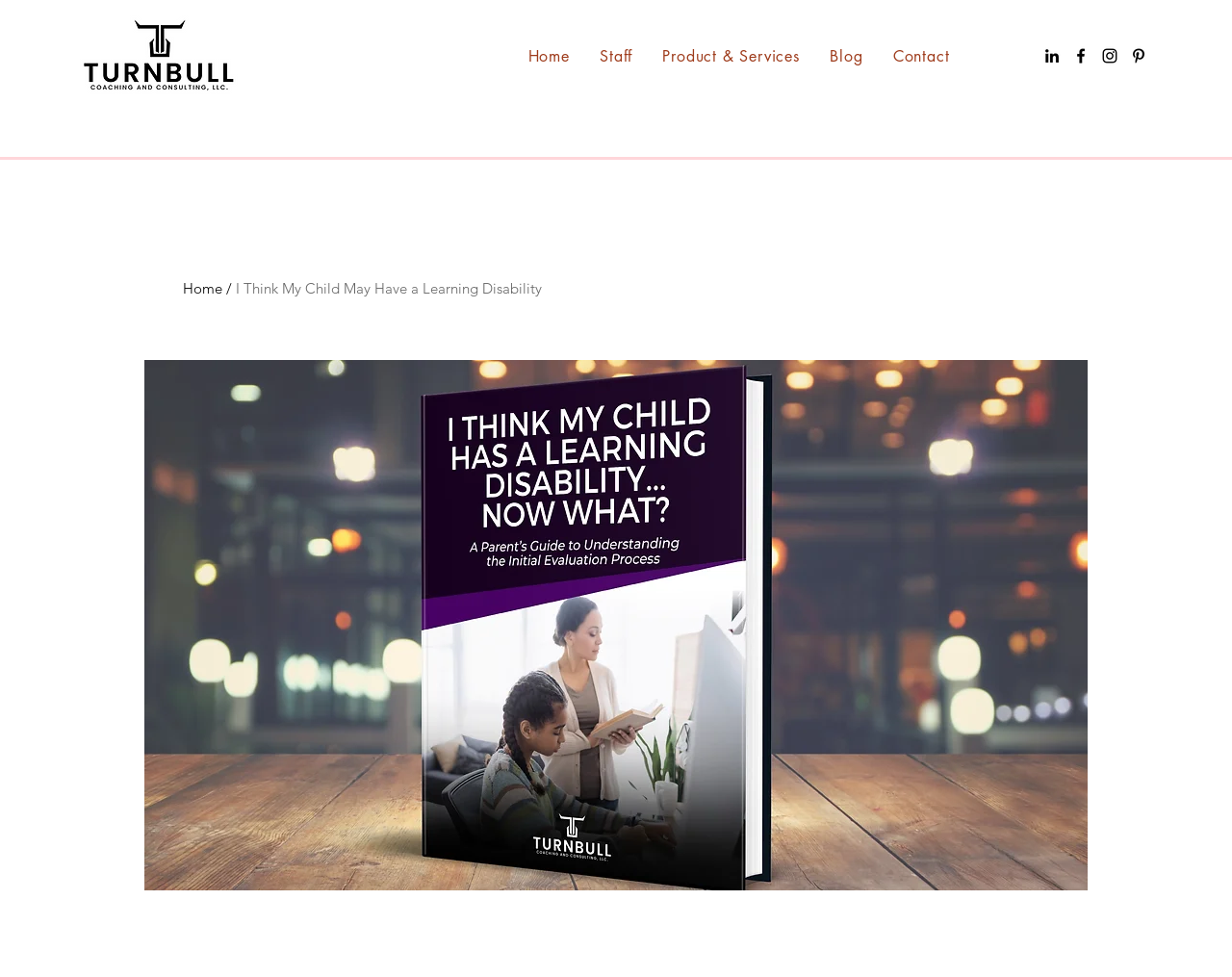Using the description: "Product & Services", identify the bounding box of the corresponding UI element in the screenshot.

[0.529, 0.037, 0.658, 0.078]